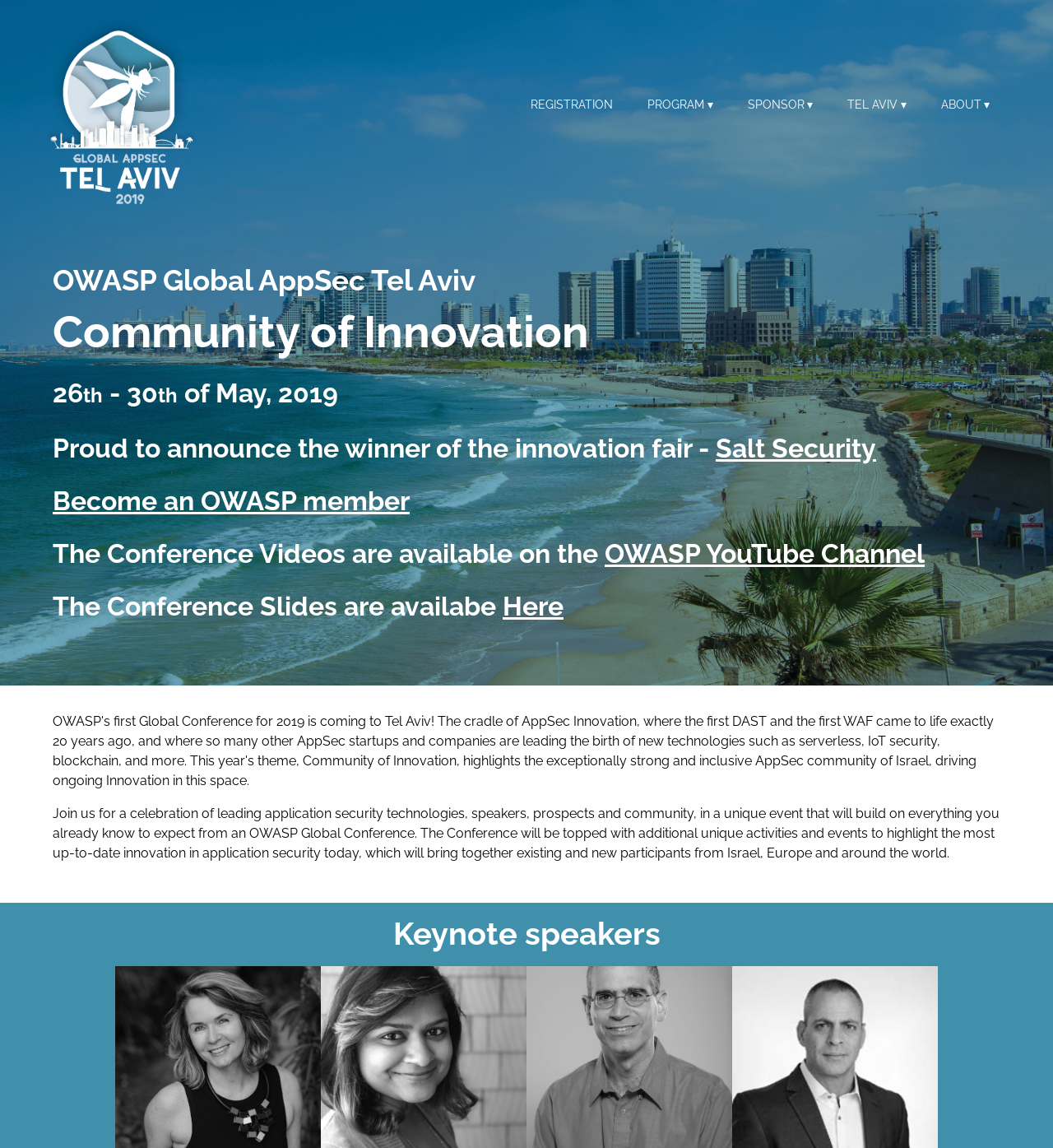Give a short answer to this question using one word or a phrase:
What is the name of the conference?

OWASP Appsec Tel Aviv